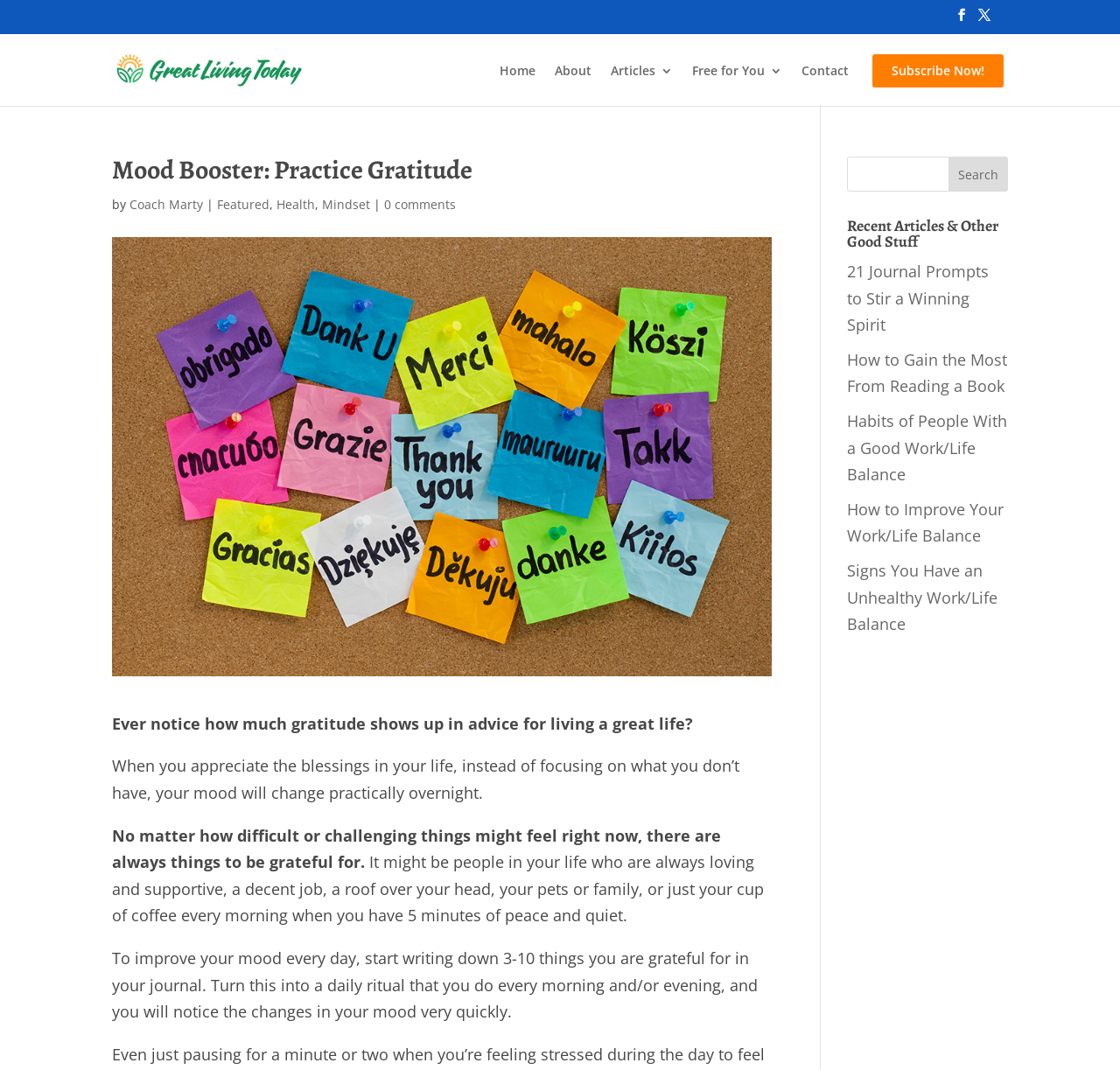What is the author of the article?
By examining the image, provide a one-word or phrase answer.

Coach Marty